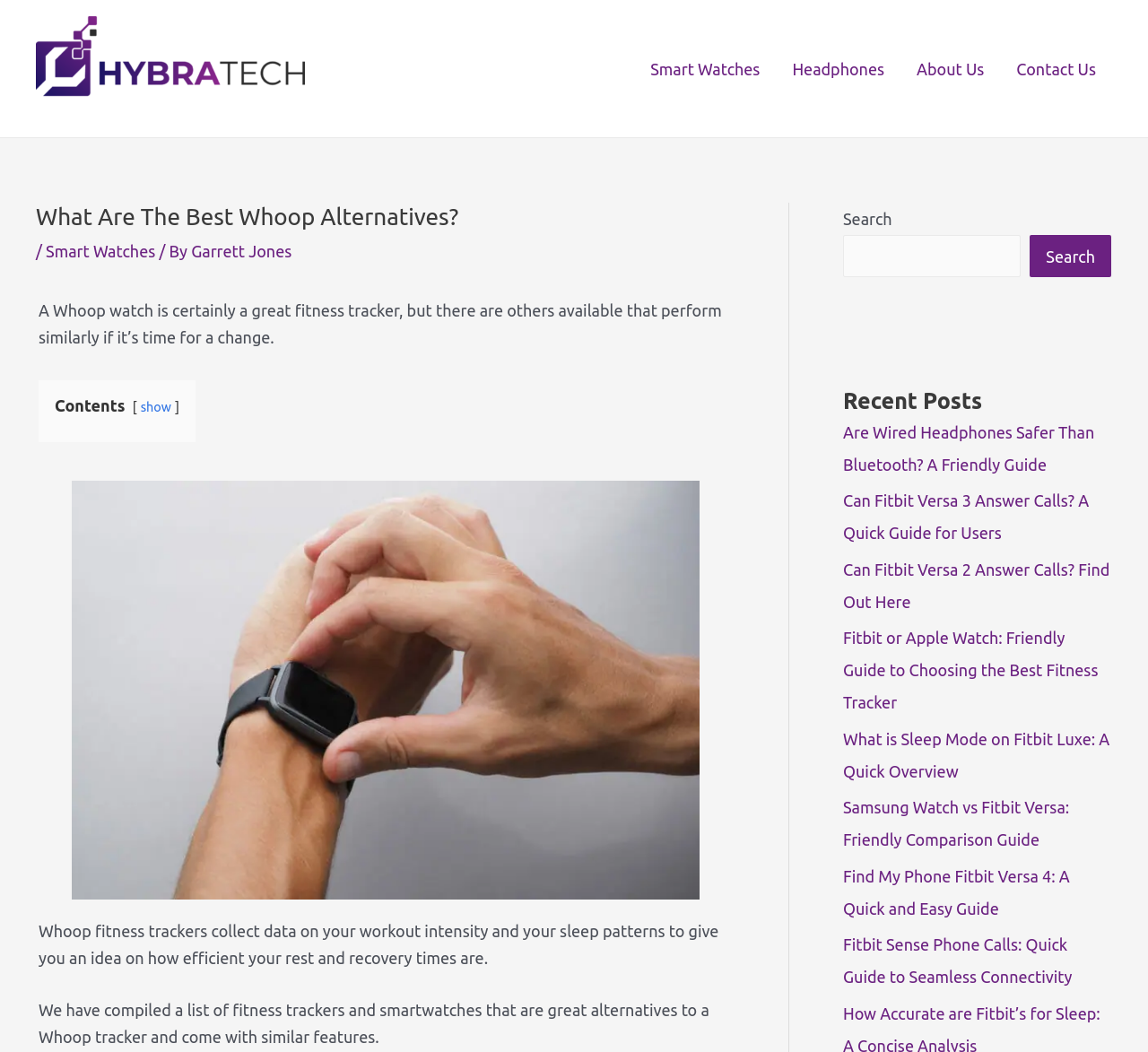Give the bounding box coordinates for the element described as: "Search".

[0.897, 0.223, 0.968, 0.263]